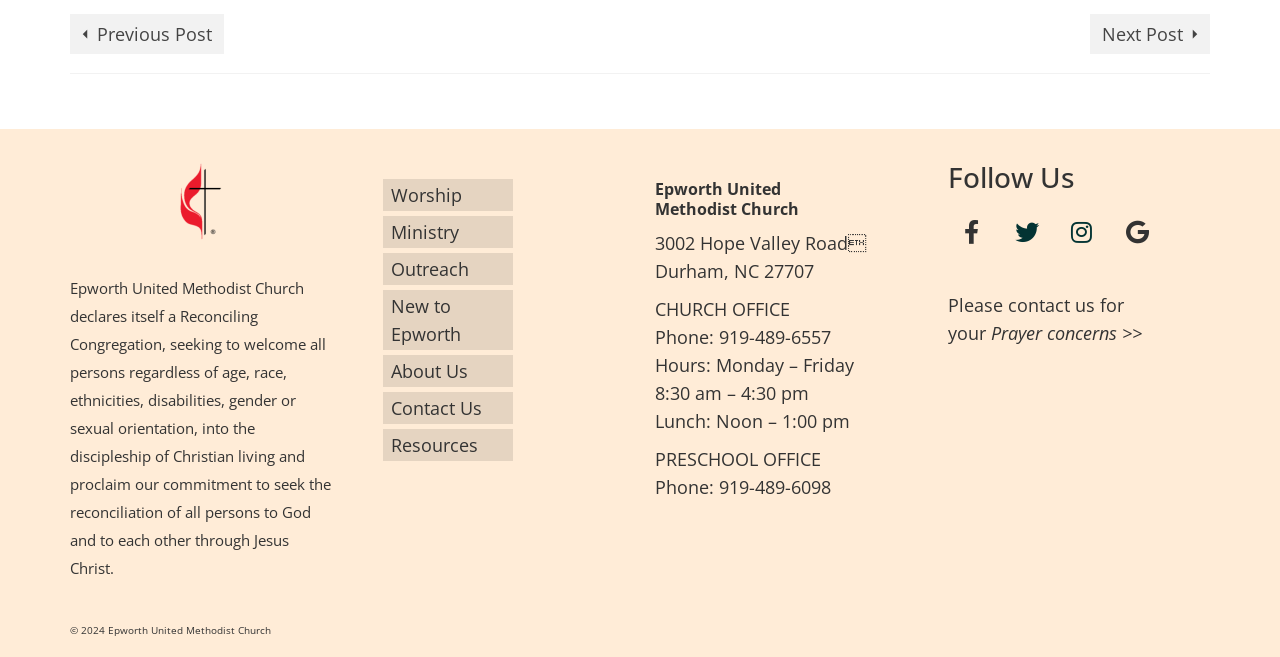Find the bounding box coordinates for the element that must be clicked to complete the instruction: "View the Prayer concerns page". The coordinates should be four float numbers between 0 and 1, indicated as [left, top, right, bottom].

[0.774, 0.488, 0.872, 0.525]